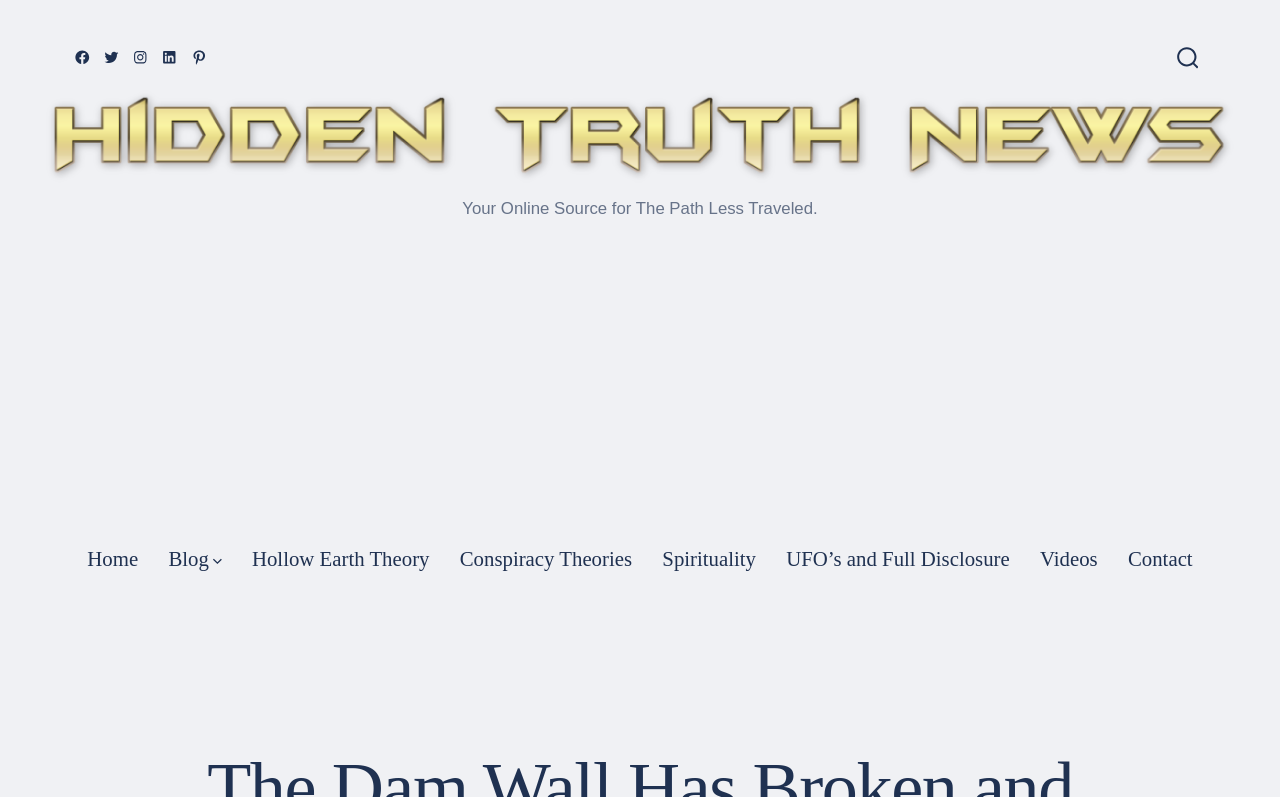Using the element description: "£22 from Paperchase.", determine the bounding box coordinates. The coordinates should be in the format [left, top, right, bottom], with values between 0 and 1.

None